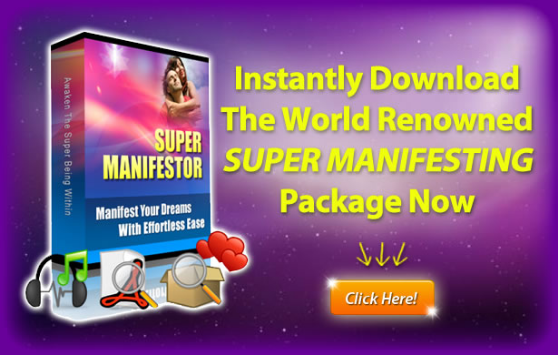What is the purpose of the bold yellow text?
Answer briefly with a single word or phrase based on the image.

To encourage immediate action